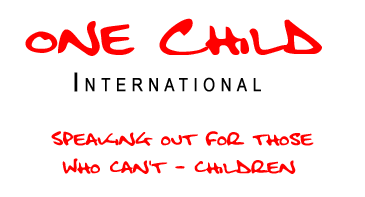Create a detailed narrative of what is happening in the image.

The image features the logo of "One Child International," an organization dedicated to advocating for children's rights and protection. The logo prominently displays the phrase "ONE CHILD" in bold, red lettering, conveying a strong and urgent message. Below this, "International" is presented in a more understated font, establishing the global reach of the organization. The tagline "SPEAKING OUT FOR THOSE WHO CAN'T - CHILDREN" is written in a casual, handwritten style, reinforcing the organization's commitment to giving a voice to vulnerable children and raising awareness about child protection issues. This visual representation embodies the mission and values of One Child International, highlighting its focus on child welfare and advocacy.